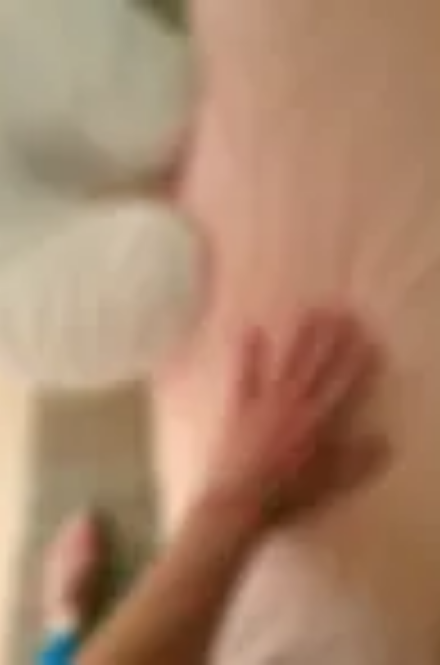Provide a brief response to the question below using a single word or phrase: 
What kind of atmosphere is suggested in the image?

Inviting atmosphere